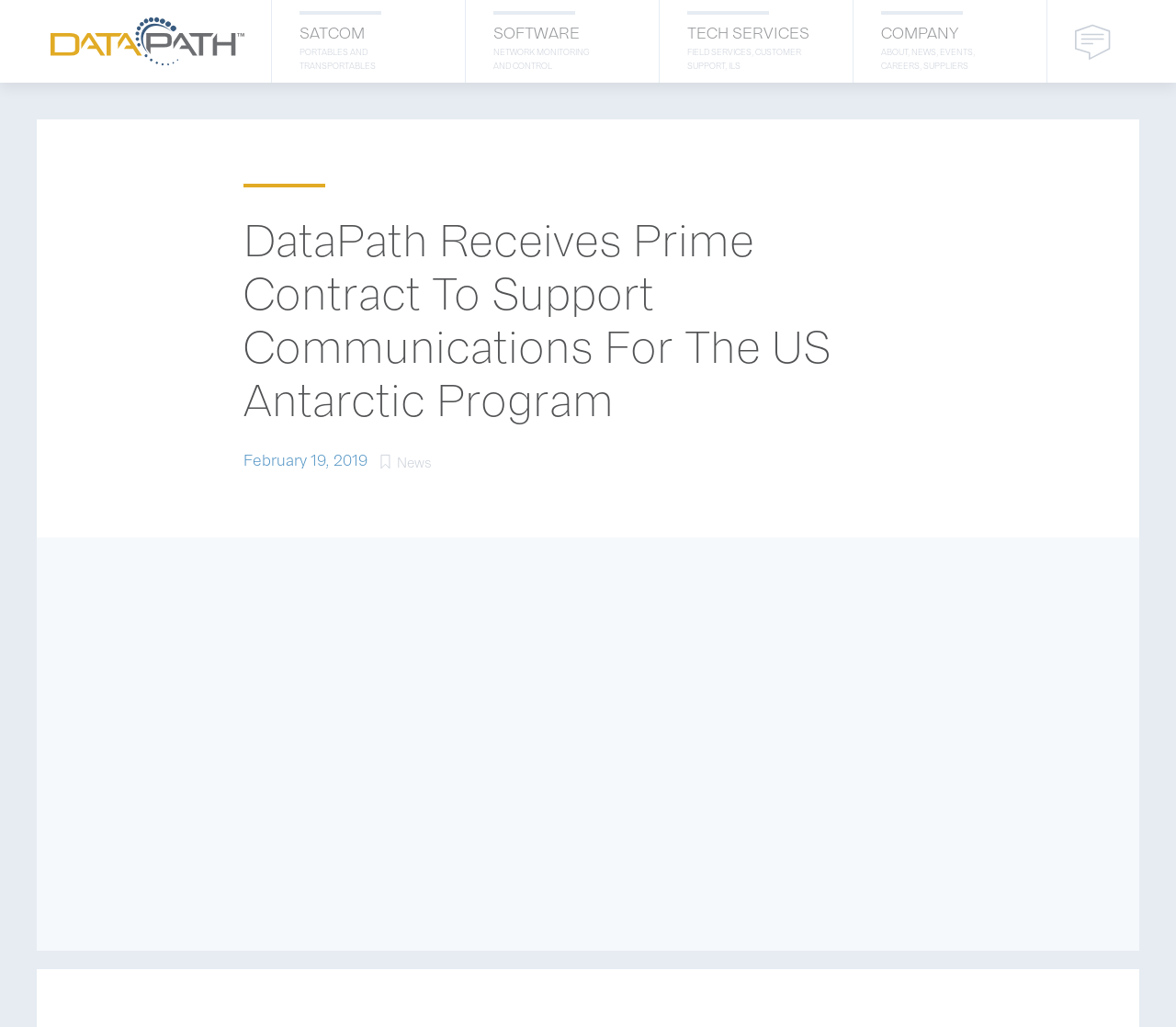Use a single word or phrase to respond to the question:
Is there an image in the article?

Yes